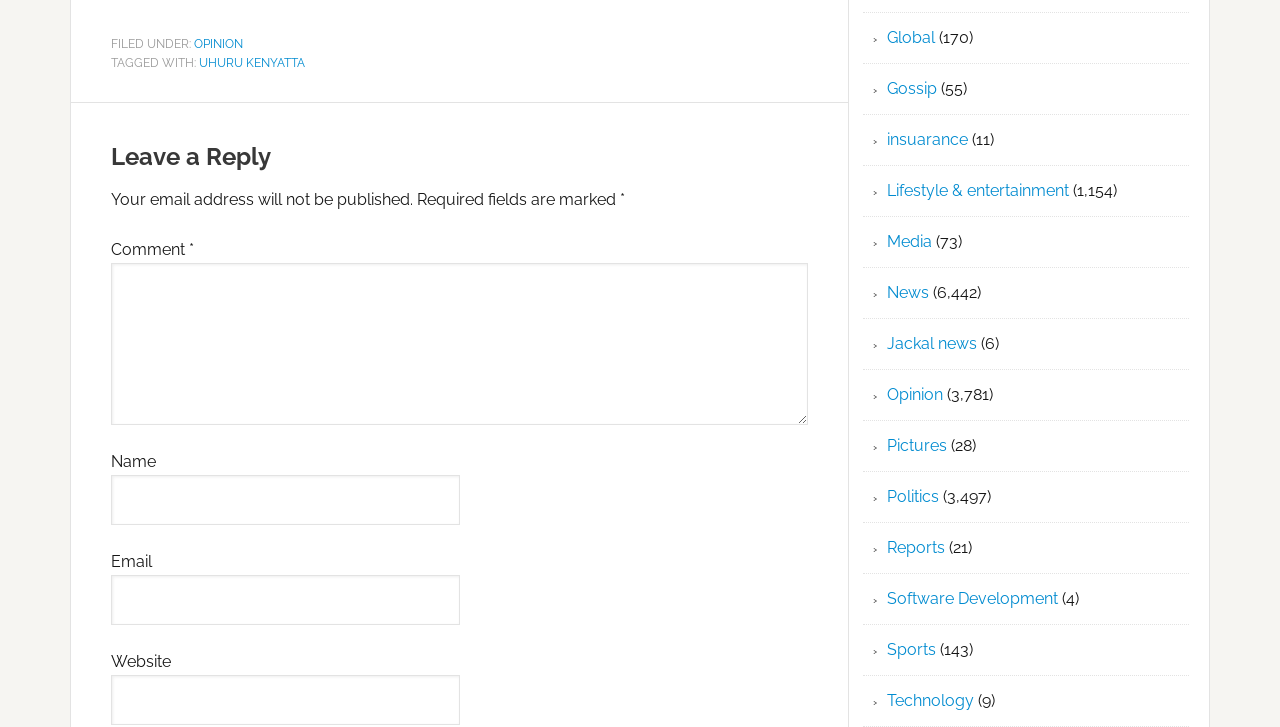What is the category of the article?
Using the image as a reference, give a one-word or short phrase answer.

OPINION